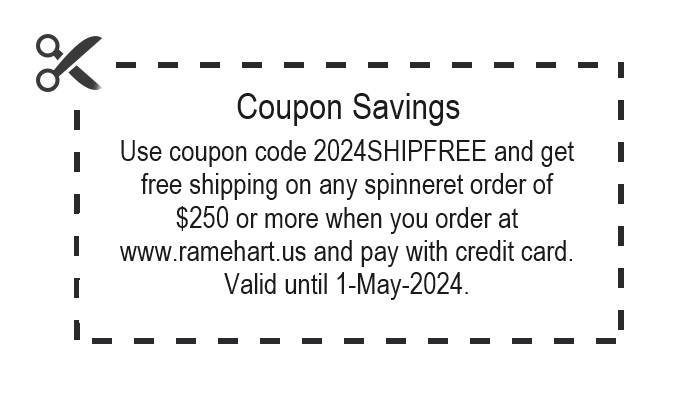What is the deadline for the free shipping offer?
Please craft a detailed and exhaustive response to the question.

The coupon details mention that the offer is valid until May 1, 2024, which means that customers must place their orders before this date to take advantage of the free shipping offer.